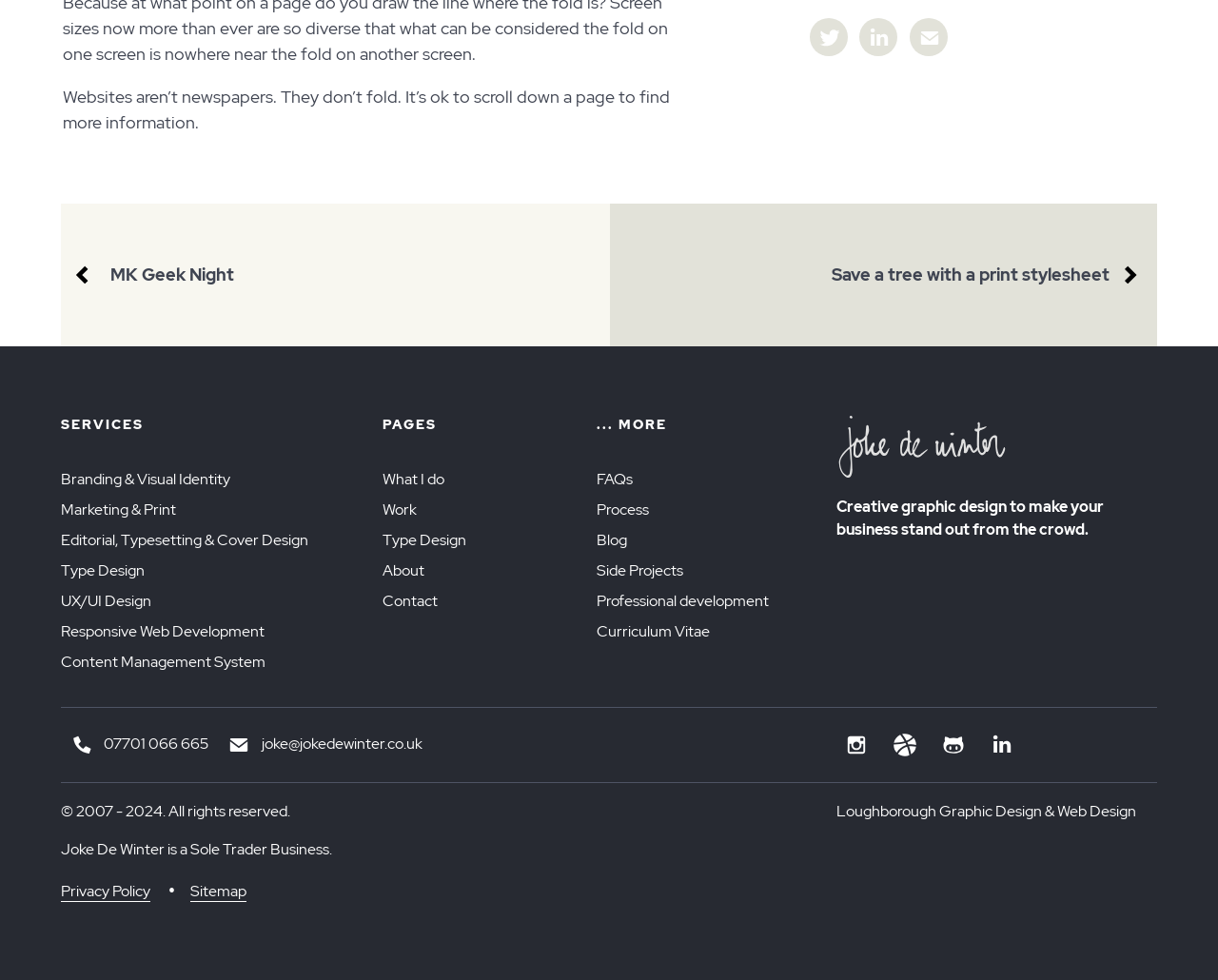Please locate the UI element described by "That's Life" and provide its bounding box coordinates.

None